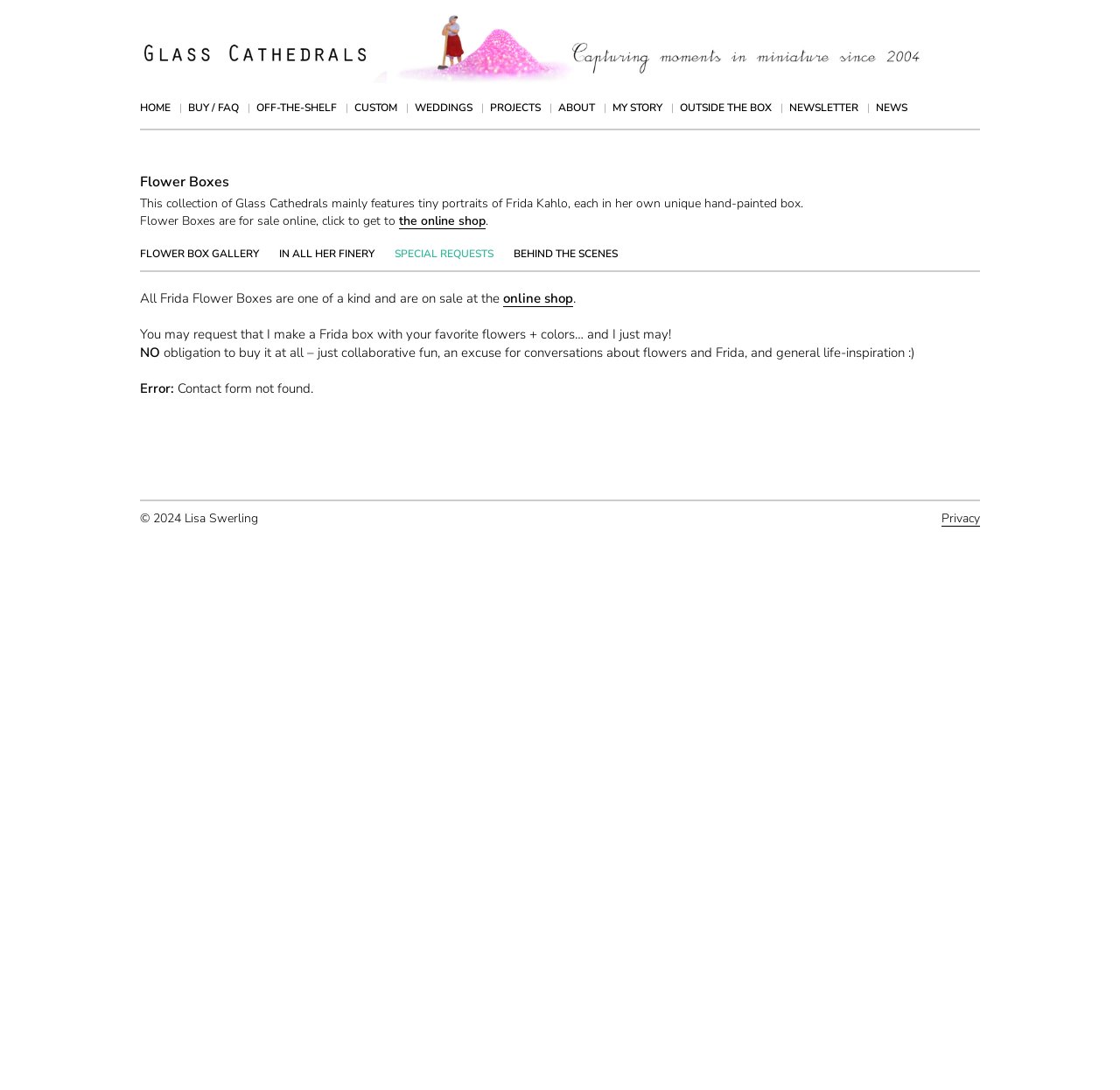What is the main theme of this website?
Carefully analyze the image and provide a thorough answer to the question.

Based on the webpage content, I can see that the website is about Glass Cathedrals, specifically featuring tiny portraits of Frida Kahlo in hand-painted boxes. The website has a collection of Flower Boxes, and the text mentions Frida Kahlo and flowers, indicating that the main theme is Glass Cathedrals.